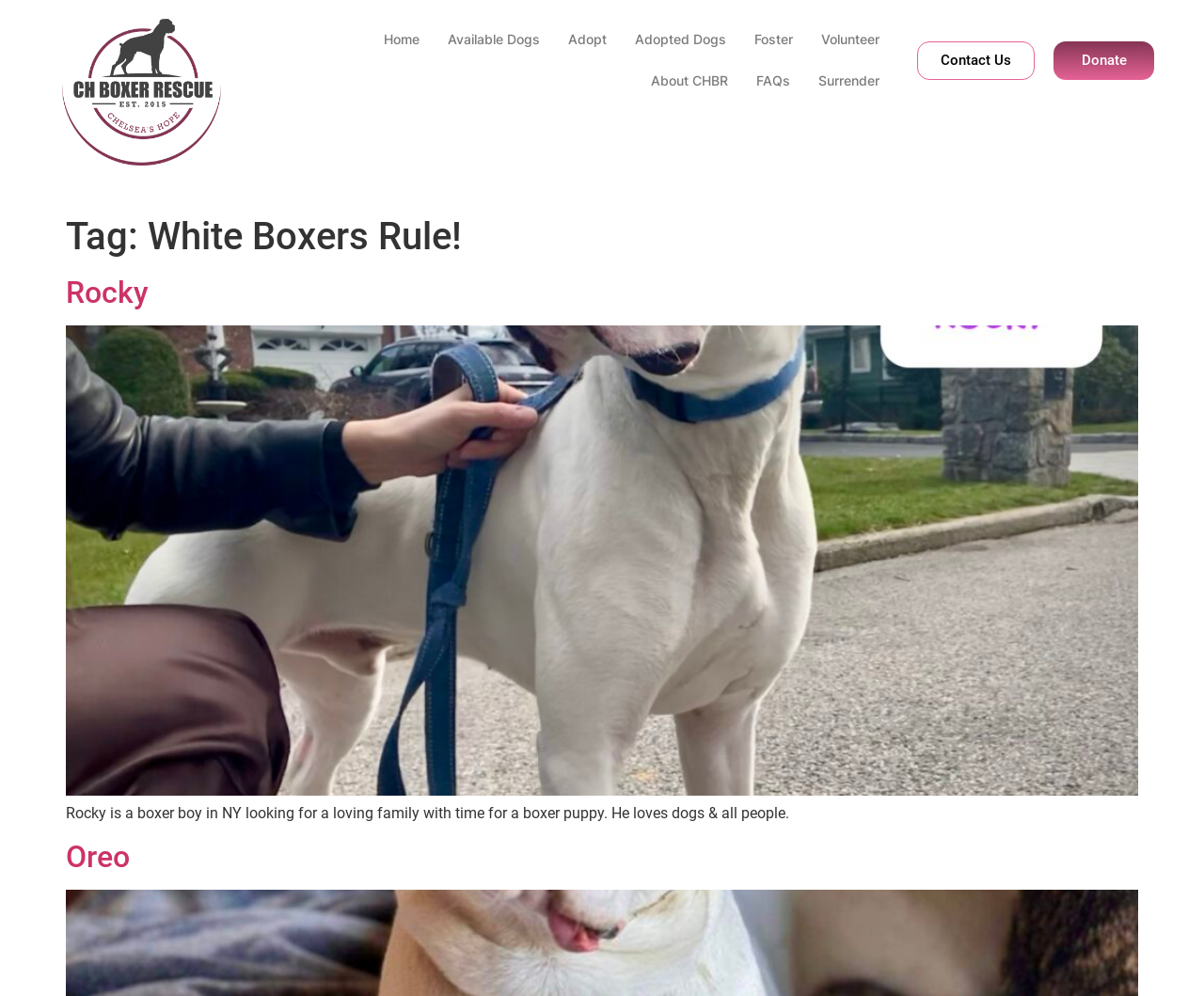Can you provide the bounding box coordinates for the element that should be clicked to implement the instruction: "Get help for an addict in Belton, South Carolina"?

None